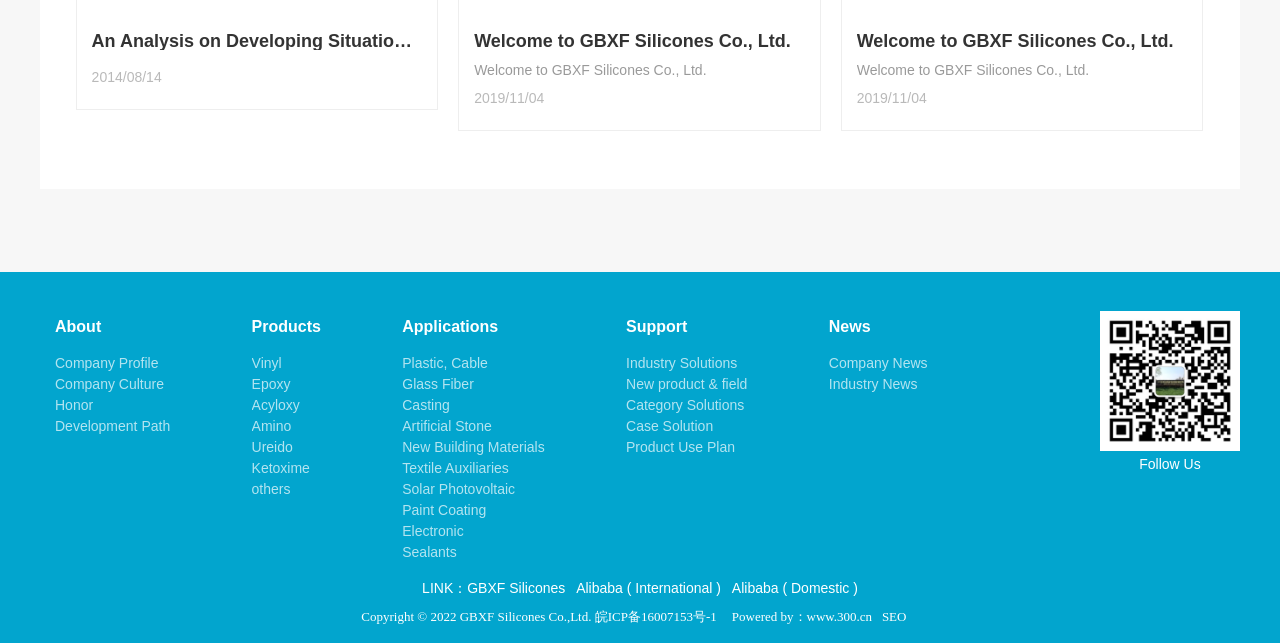Please specify the bounding box coordinates of the clickable region to carry out the following instruction: "Read company news". The coordinates should be four float numbers between 0 and 1, in the format [left, top, right, bottom].

[0.647, 0.549, 0.765, 0.581]